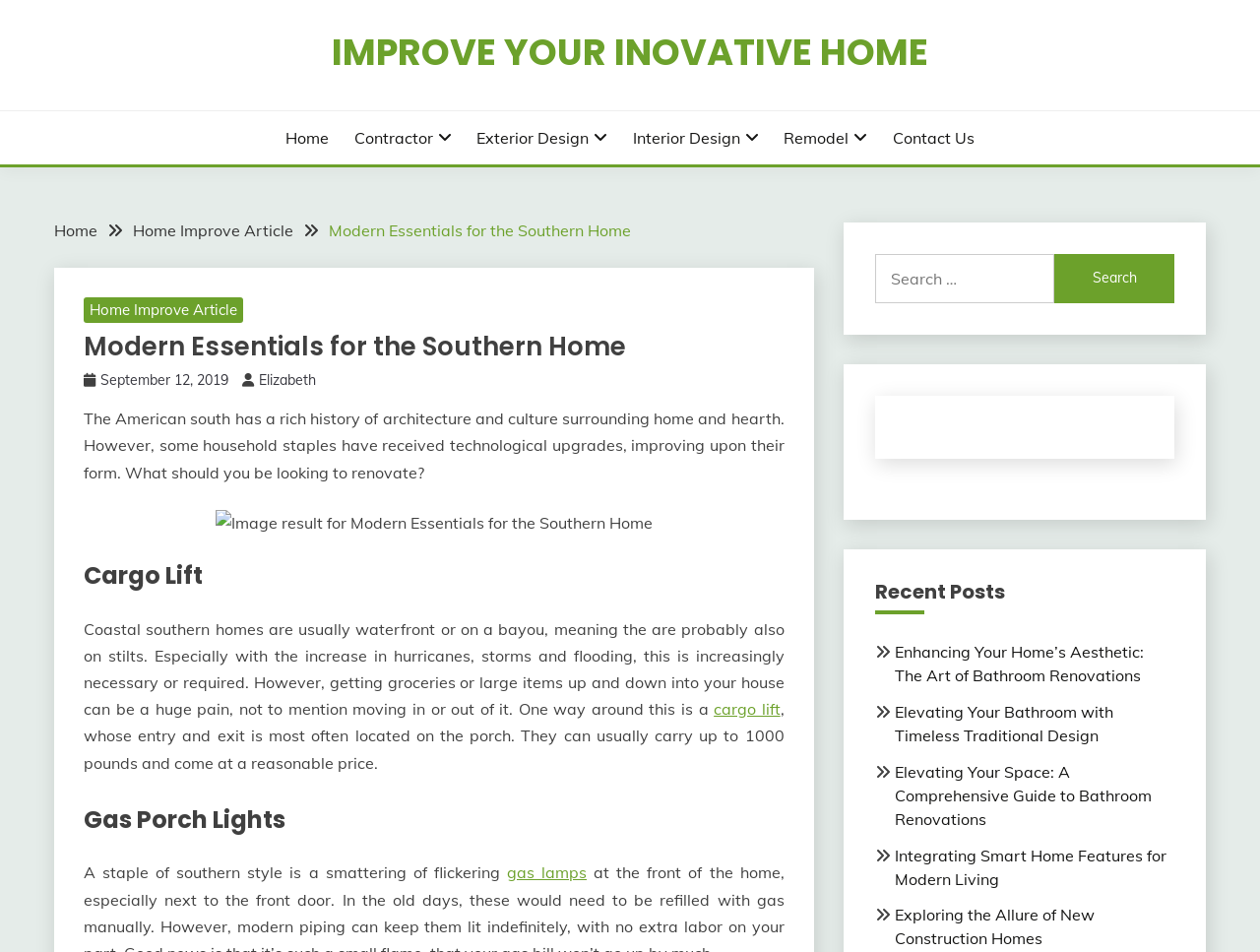Locate the bounding box coordinates of the element's region that should be clicked to carry out the following instruction: "Search for something". The coordinates need to be four float numbers between 0 and 1, i.e., [left, top, right, bottom].

None